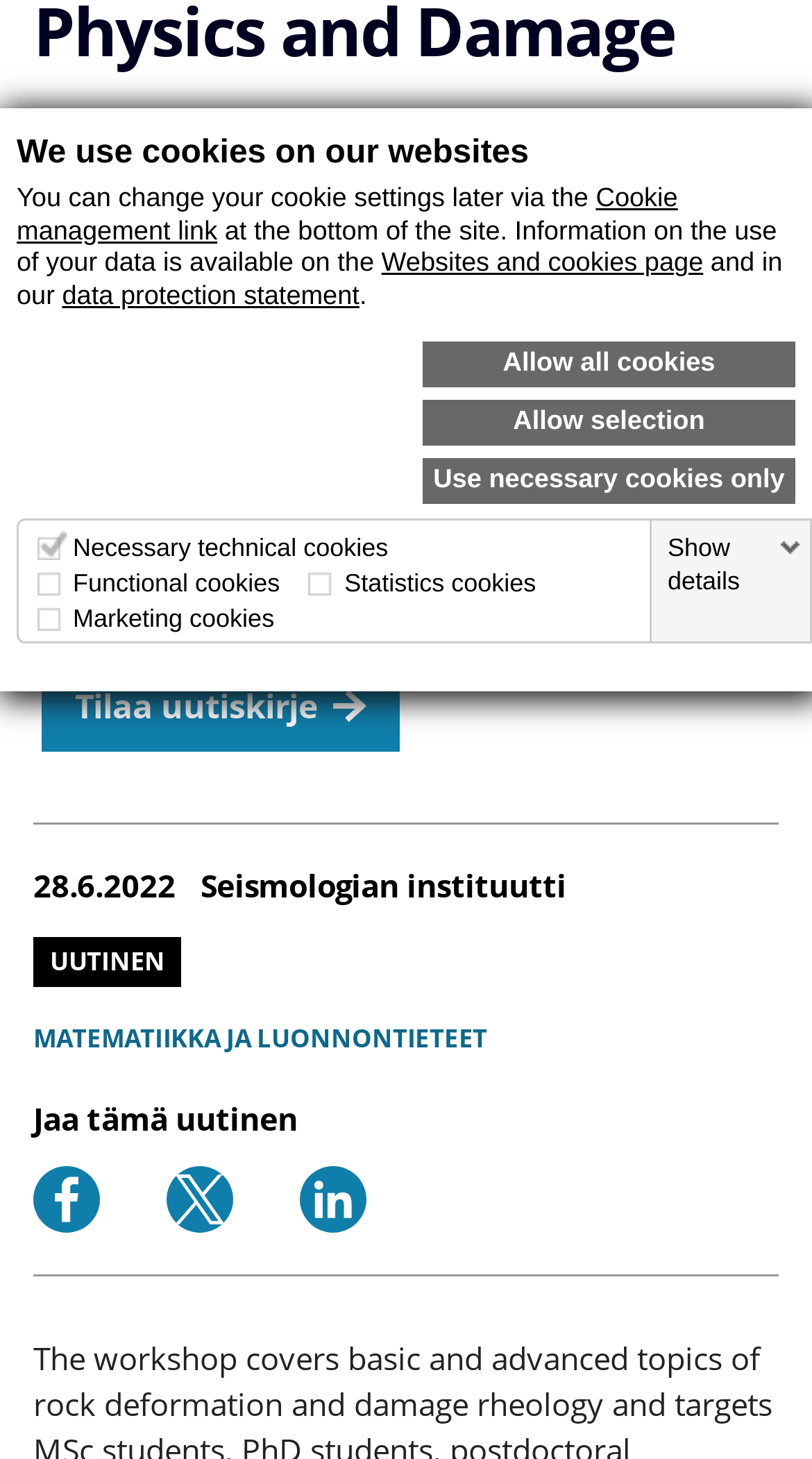Find the bounding box coordinates corresponding to the UI element with the description: "alt="Instagram" aria-label="Beyond Blue Instagram page"". The coordinates should be formatted as [left, top, right, bottom], with values as floats between 0 and 1.

None